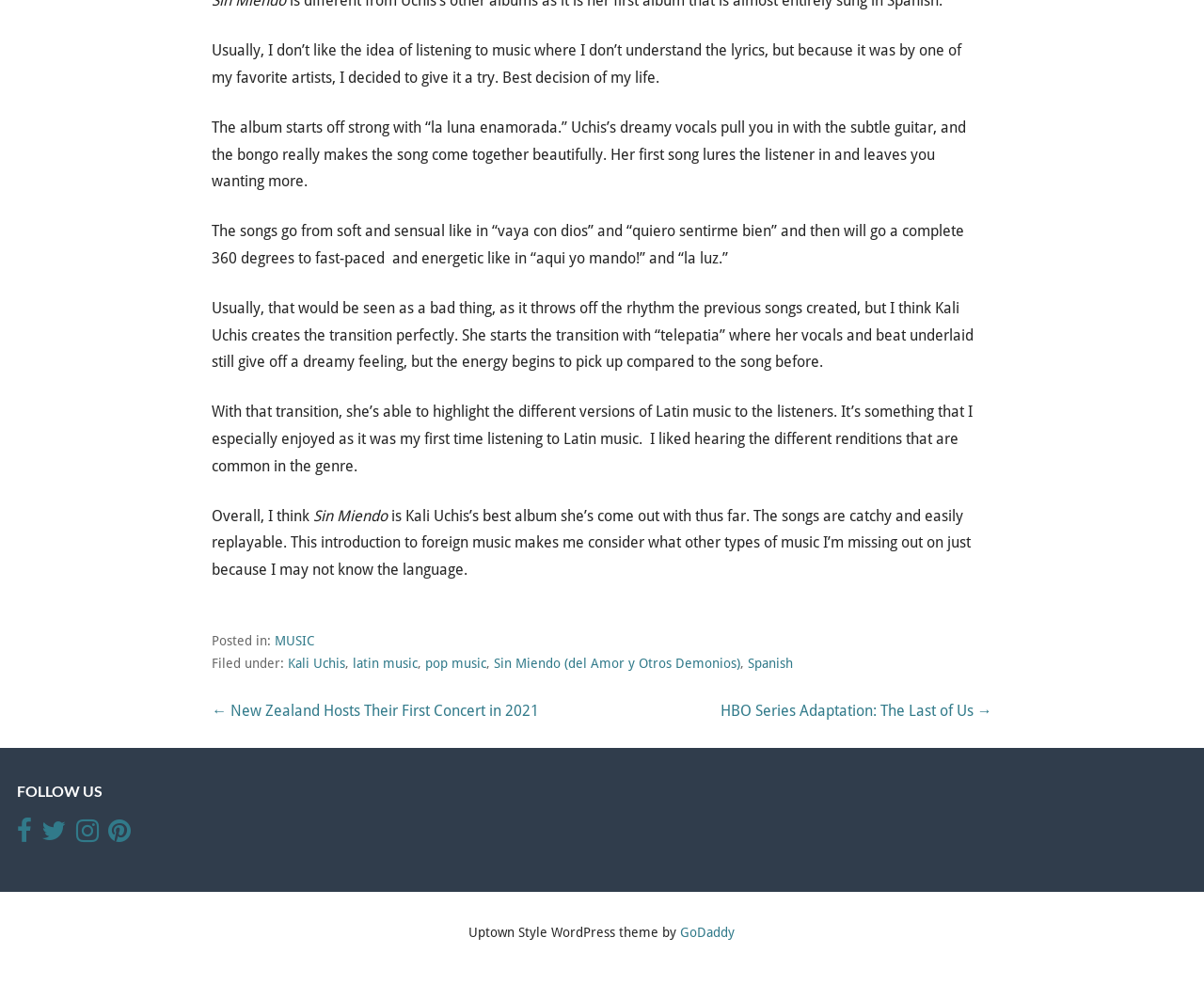Please provide a one-word or phrase answer to the question: 
What is the name of the album being reviewed?

Sin Miedo